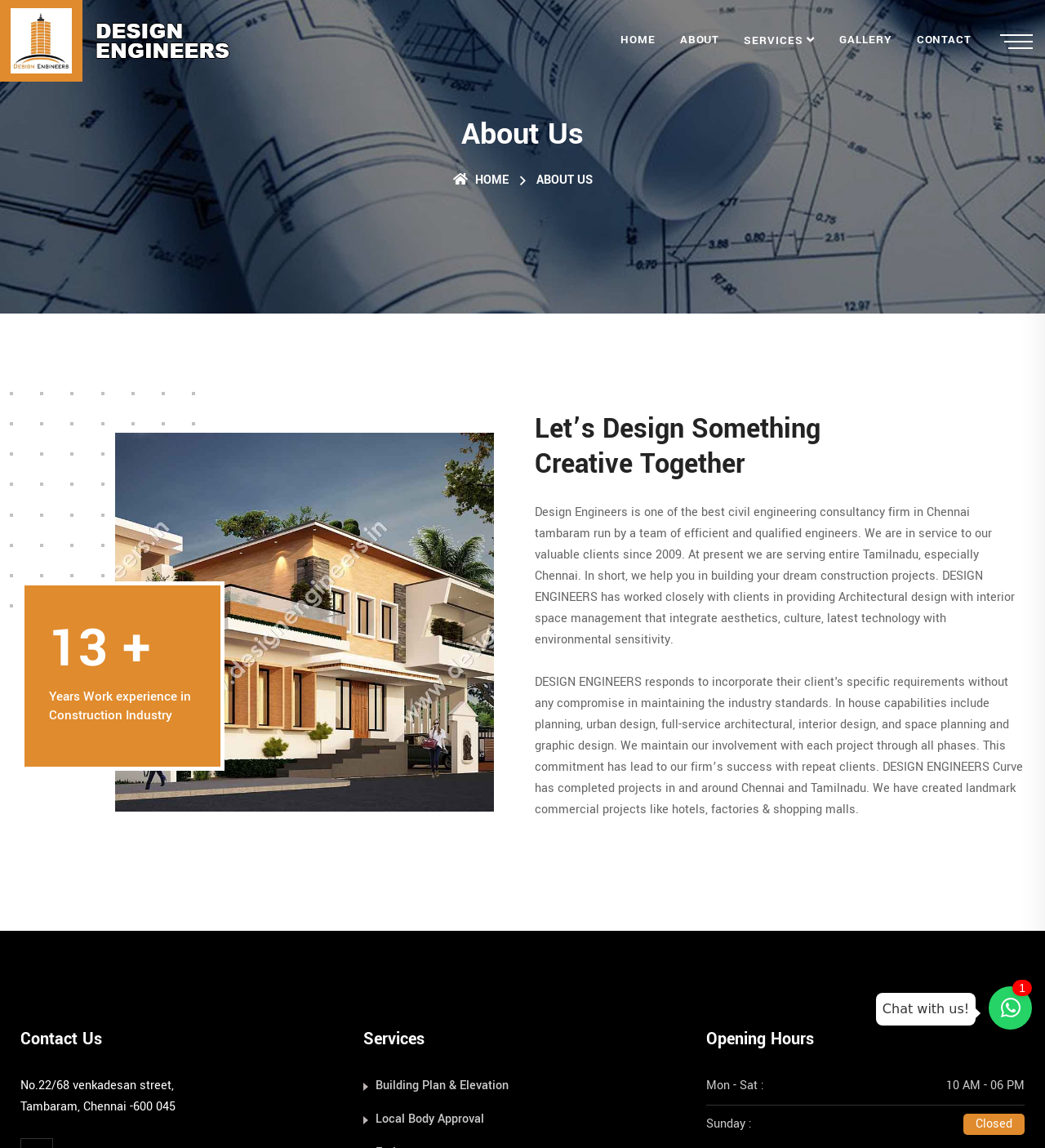Construct a comprehensive caption that outlines the webpage's structure and content.

The webpage is about Design Engineers, a civil engineering consultancy firm. At the top left corner, there is a logo image. Next to it, there are several links, including "HOME", "ABOUT", "SERVICES", "GALLERY", and "CONTACT", which are evenly spaced and aligned horizontally.

Below the links, there is a heading "About Us" followed by a brief introduction to the company. The introduction is accompanied by a thumbnail image on the left side. The text describes the company's experience, services, and mission.

Further down, there are three sections: "Years Work experience in Construction Industry", "Let’s Design Something Creative Together", and a paragraph about the company's services and expertise.

At the bottom of the page, there are three columns of information. The left column has a heading "Contact Us" followed by the company's address. The middle column has a heading "Services" with links to specific services, such as "Building Plan & Elevation" and "Local Body Approval". The right column has a heading "Opening Hours" with the company's working hours listed.

Finally, there is an iframe at the bottom right corner of the page, which may contain additional content or functionality.